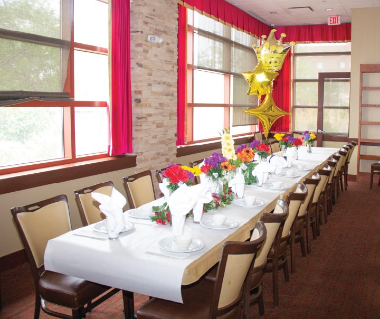What is the shape of the gold balloon?
Answer with a single word or short phrase according to what you see in the image.

Crown